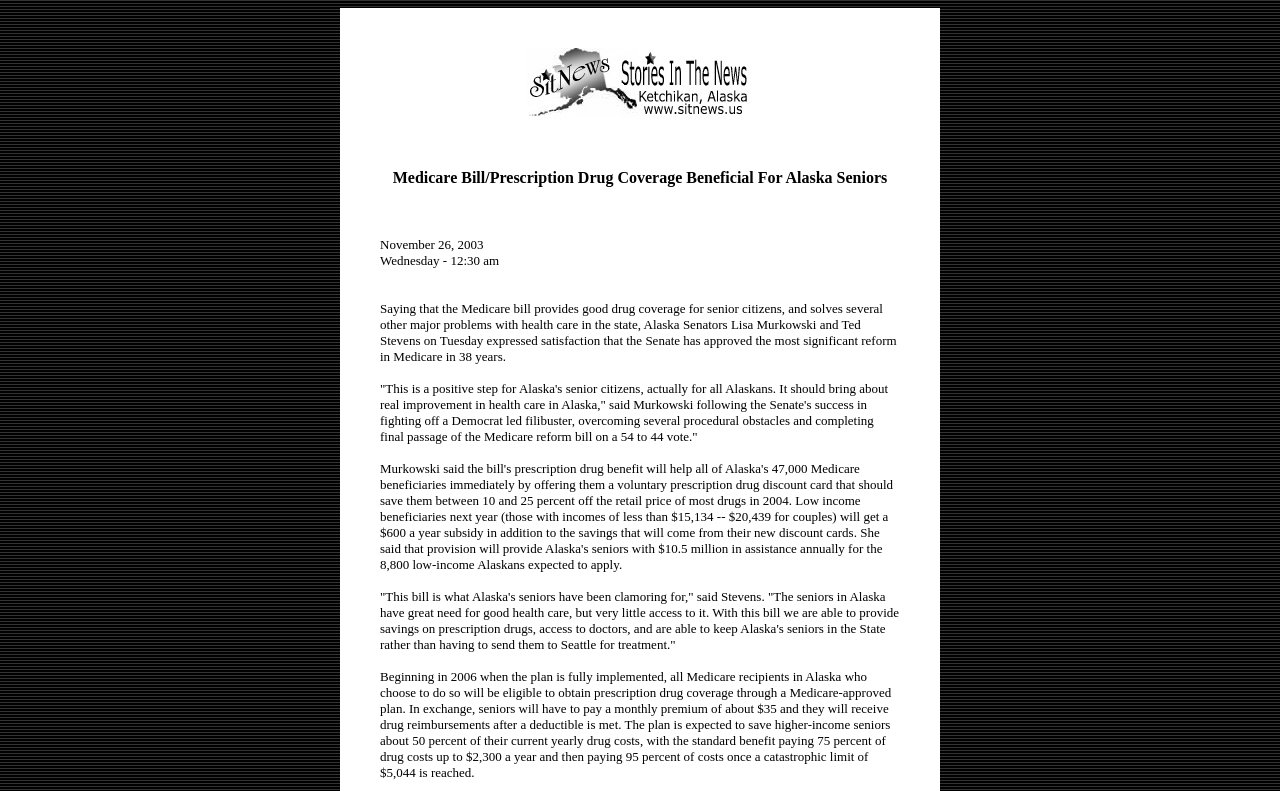Reply to the question with a brief word or phrase: What is the expected savings for higher-income seniors?

50 percent